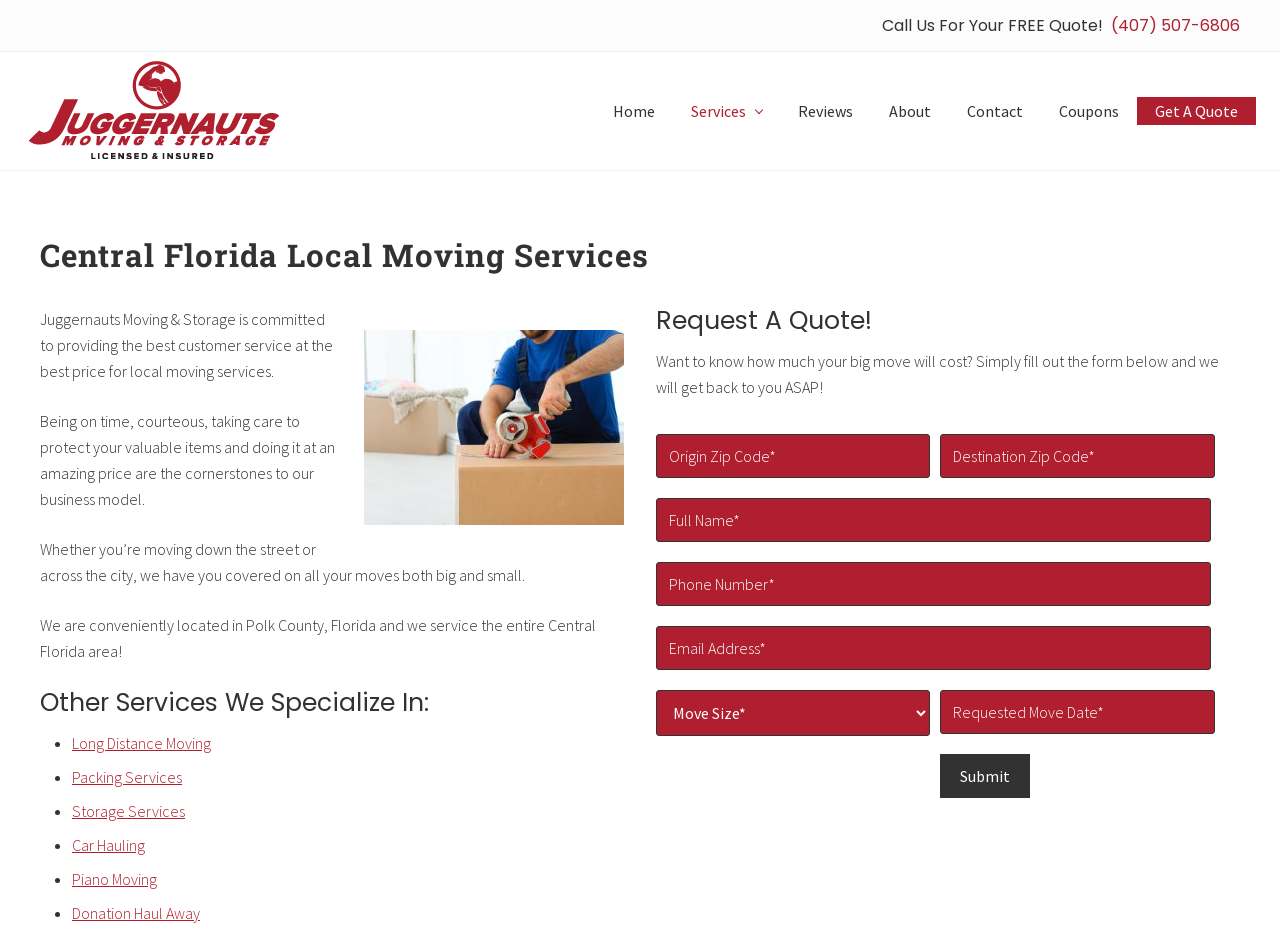What is the phone number to call for a free quote? Please answer the question using a single word or phrase based on the image.

(407) 507-6806